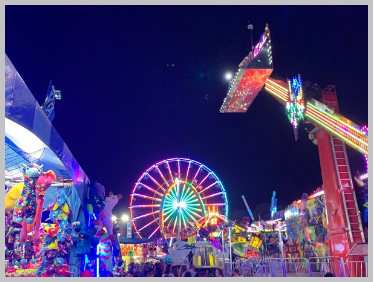What is the purpose of the game stalls?
Carefully analyze the image and provide a detailed answer to the question.

The caption states that the game stalls display an assortment of plush toys and prizes, implying that the purpose of the stalls is for people to play and win these prizes.